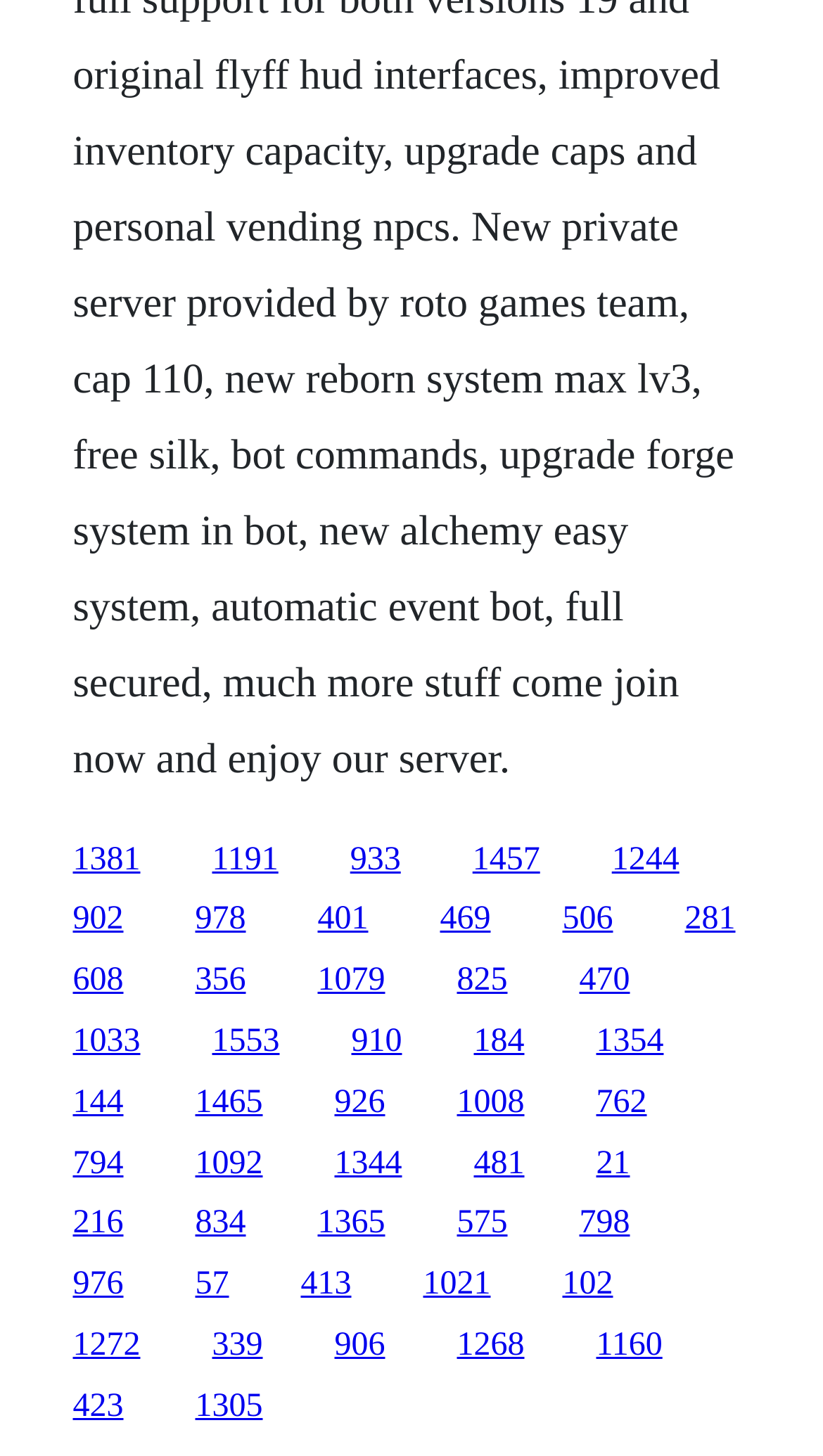How many rows of links are there on this webpage?
Please look at the screenshot and answer using one word or phrase.

7